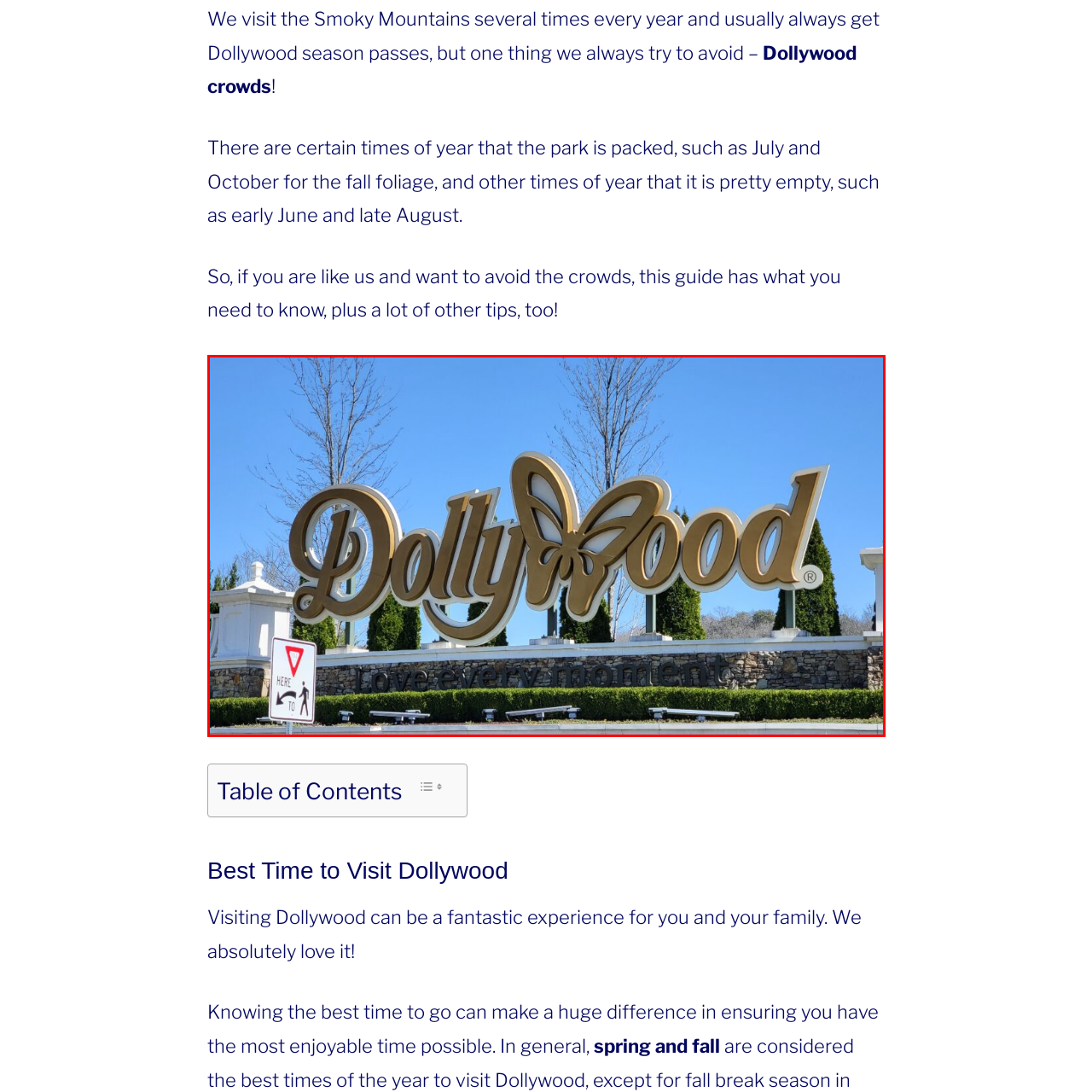Please examine the highlighted section of the image enclosed in the red rectangle and provide a comprehensive answer to the following question based on your observation: What is the phrase inscribed beneath the park's name?

The phrase 'Love every moment' is written beneath the name 'Dollywood' on the entrance sign, encouraging guests to cherish their experiences at the park.